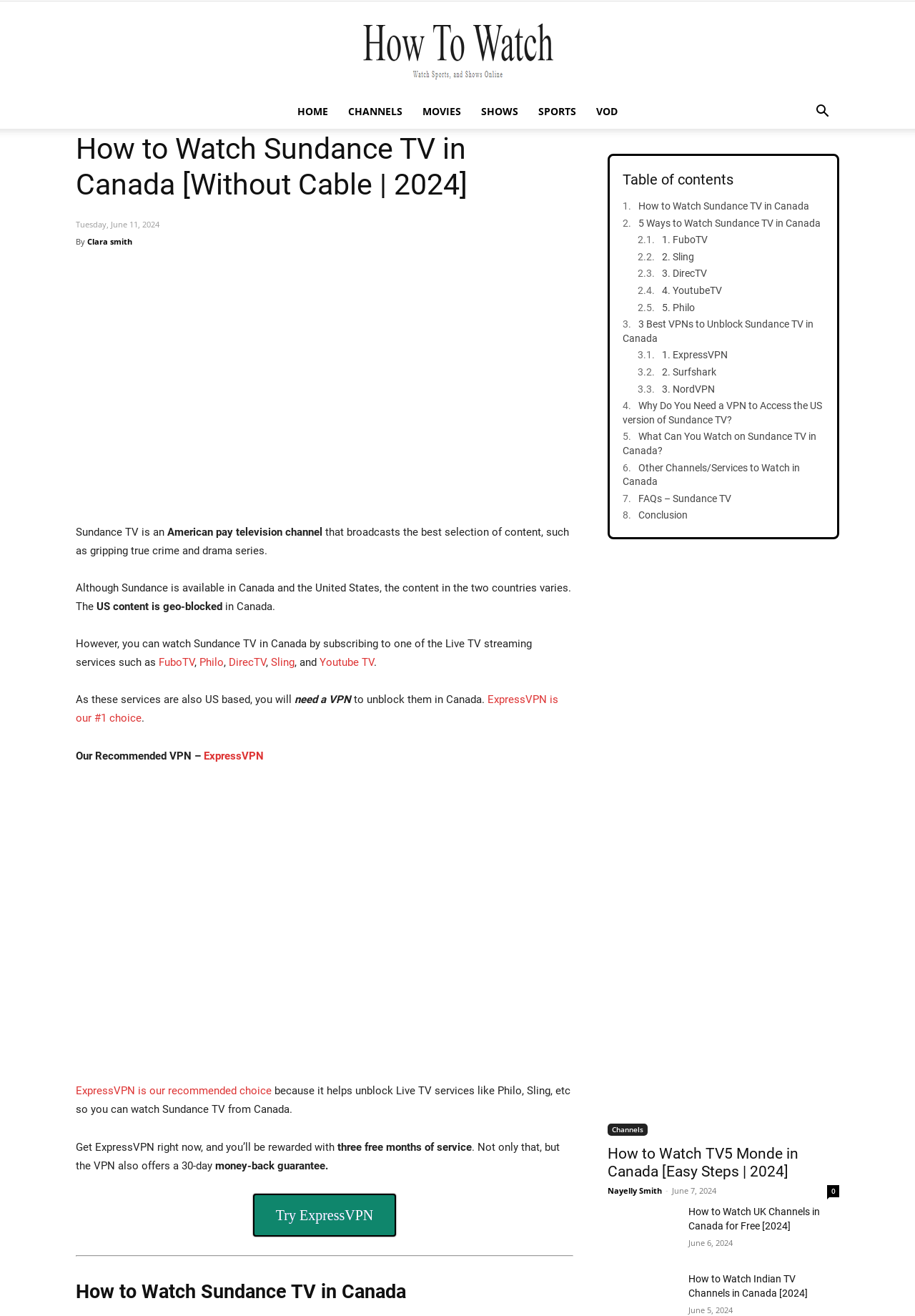From the screenshot, find the bounding box of the UI element matching this description: "How To Watch". Supply the bounding box coordinates in the form [left, top, right, bottom], each a float between 0 and 1.

[0.0, 0.013, 1.0, 0.062]